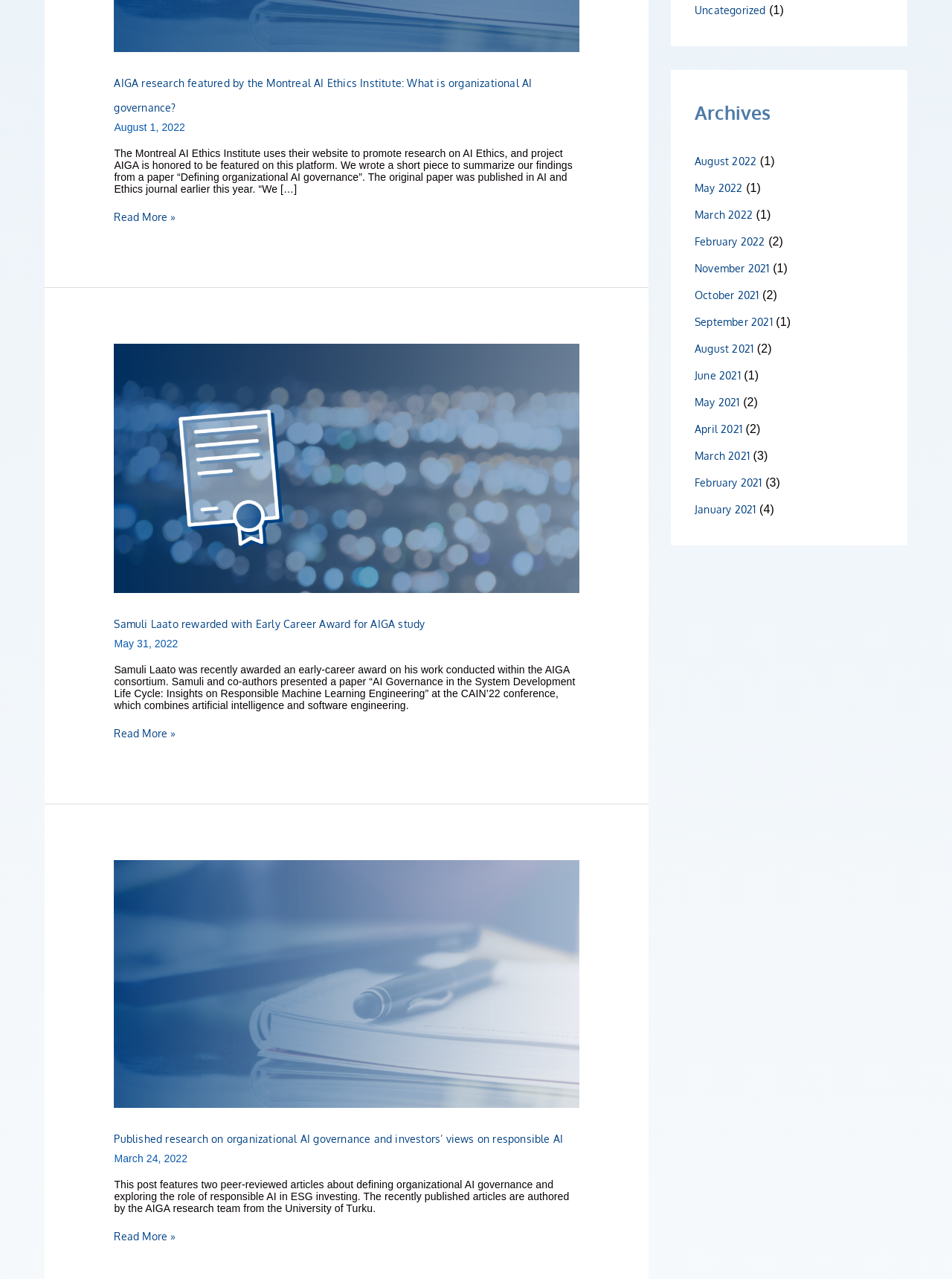Predict the bounding box coordinates for the UI element described as: "Uncategorized". The coordinates should be four float numbers between 0 and 1, presented as [left, top, right, bottom].

[0.73, 0.003, 0.804, 0.013]